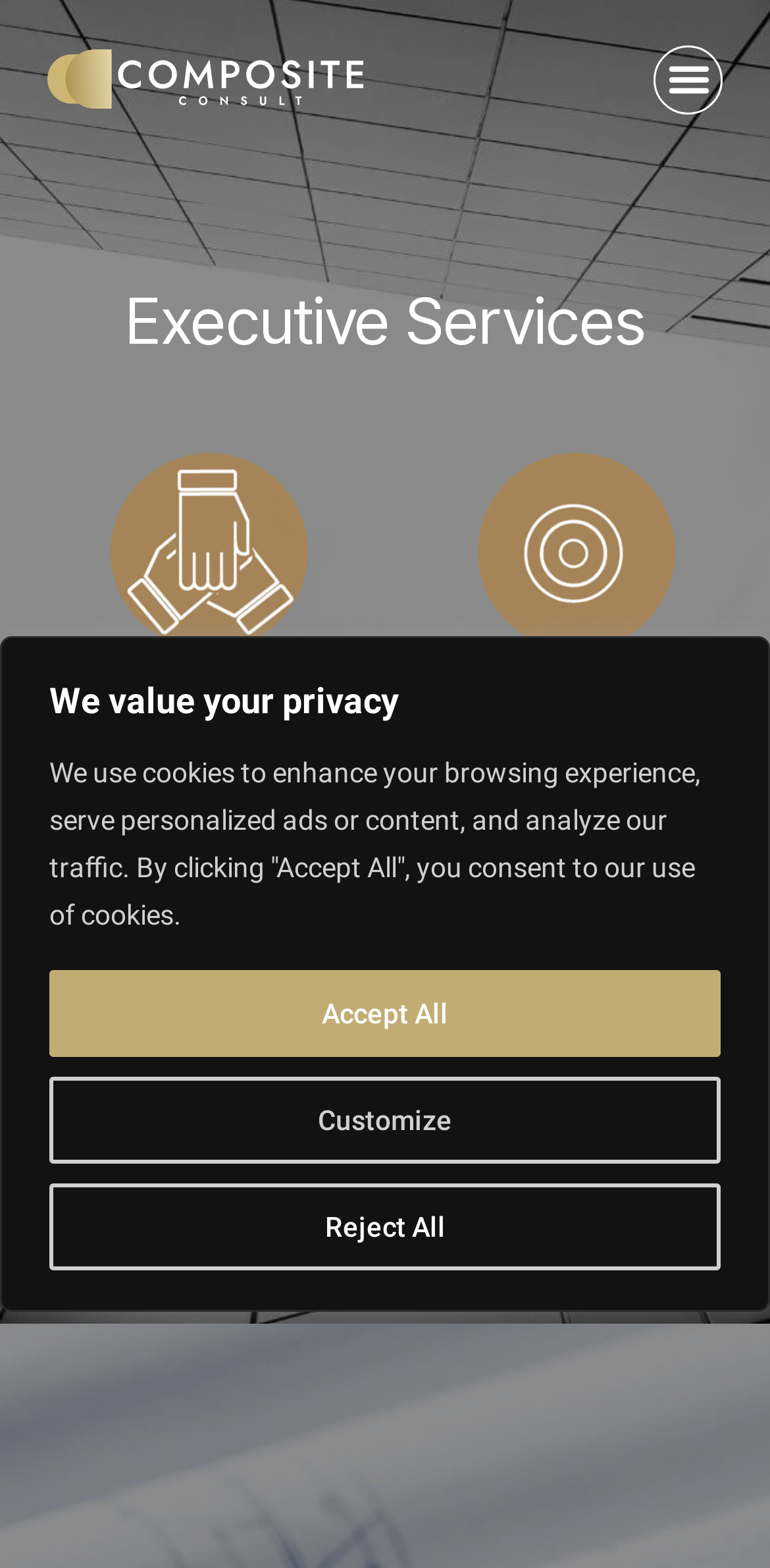Reply to the question with a single word or phrase:
Where is the 'Menu Toggle' button located?

Top right